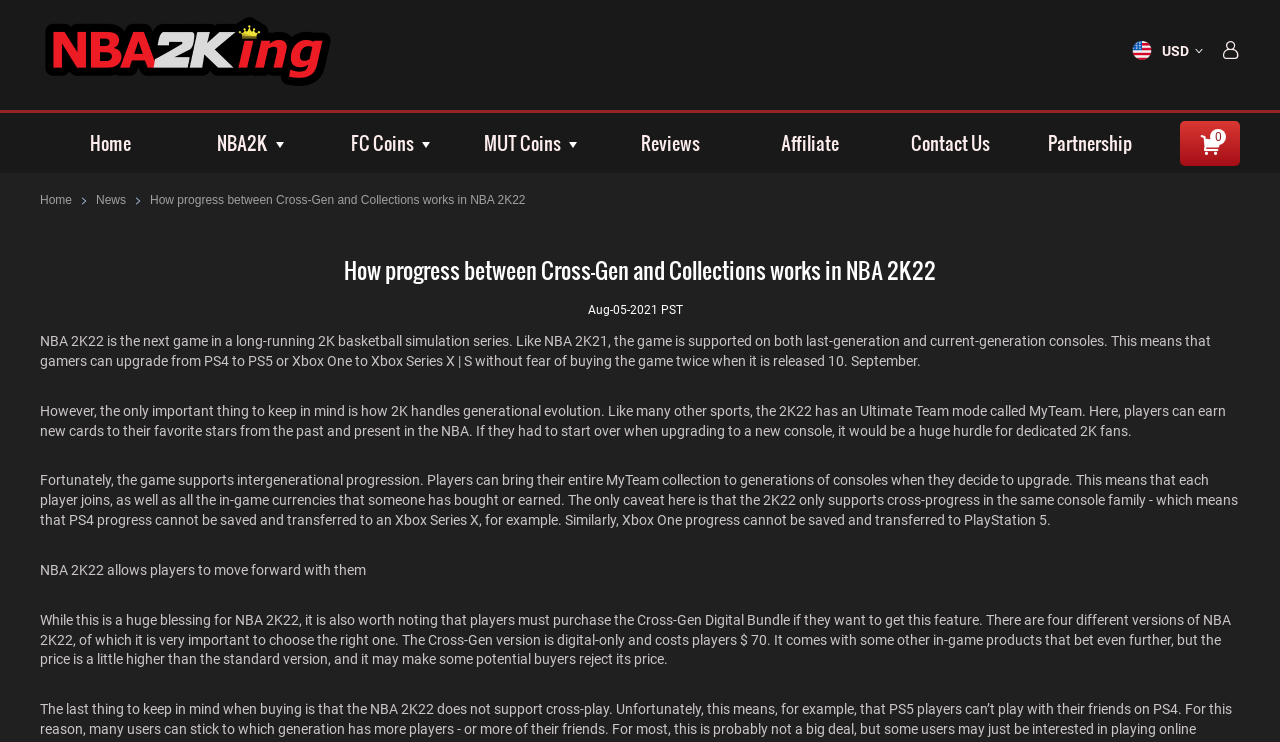Can you specify the bounding box coordinates of the area that needs to be clicked to fulfill the following instruction: "Click the 'Partnership' link"?

[0.797, 0.152, 0.906, 0.233]